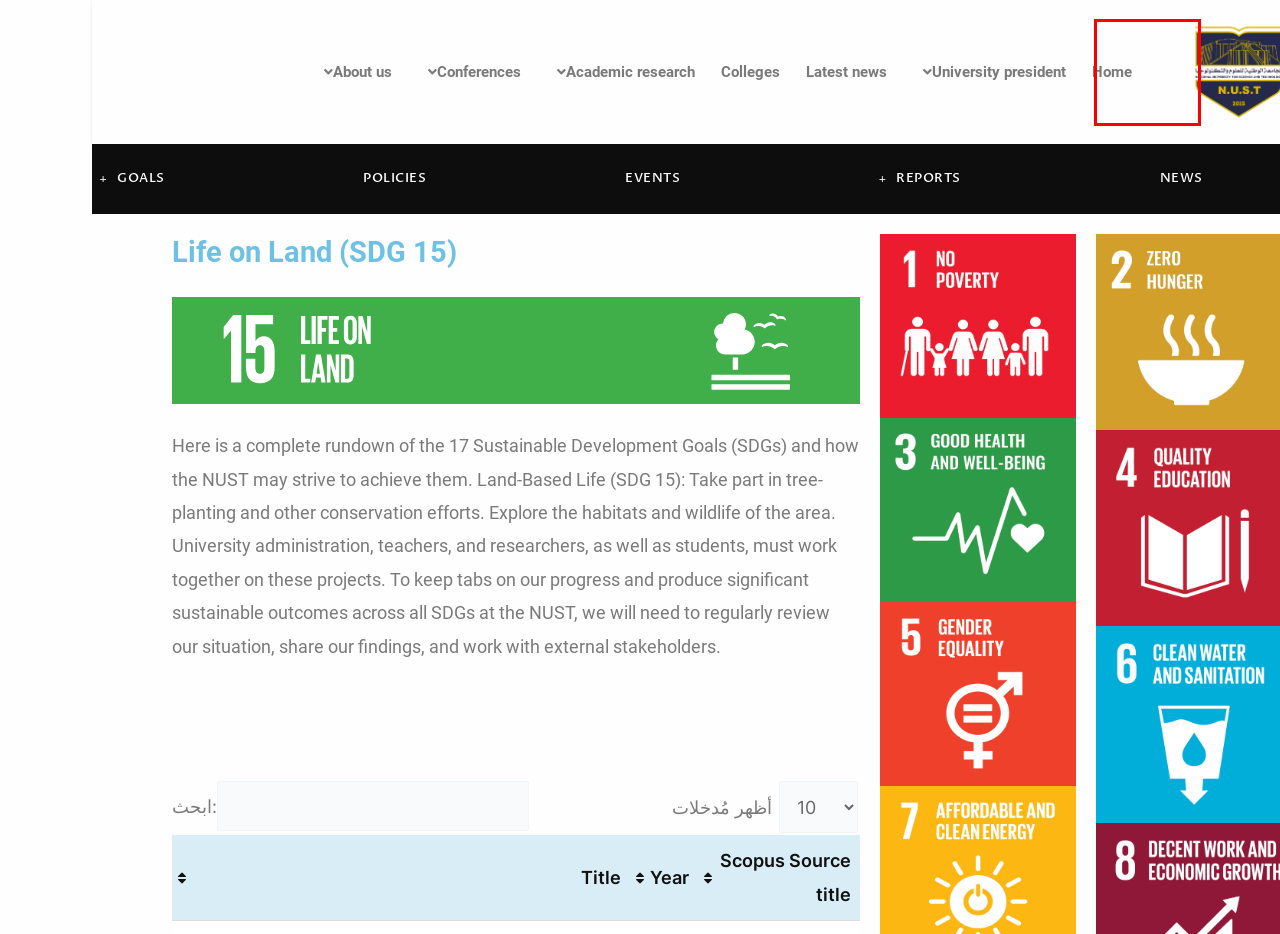Given a screenshot of a webpage with a red bounding box around an element, choose the most appropriate webpage description for the new page displayed after clicking the element within the bounding box. Here are the candidates:
A. Iraq | Ranking Web of Universities: Webometrics ranks 30000 institutions
B. News - Sustainable Development Goals
C. عنا - الجامعة الوطنية
D. الامانه العامة لمجلس الوزراء - الامانه العامة لمجلس الوزراء
E. اتفاقيات التعاون والعلاقات المحلية - الجامعة الوطنية
F. Reports - Sustainable Development Goals
G. Sustainable Development Goals -
H. Policies - Sustainable Development Goals

G